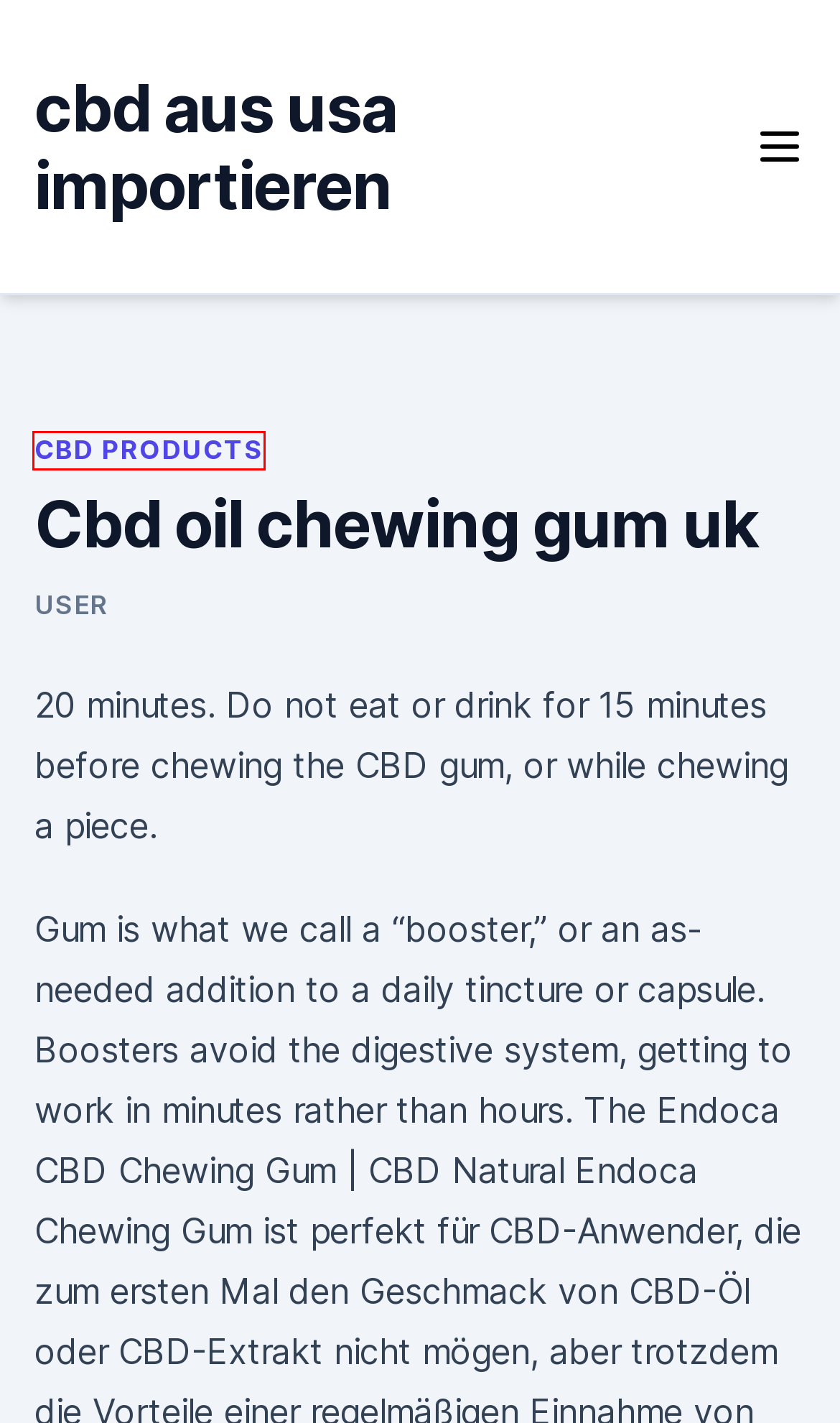You are presented with a screenshot of a webpage containing a red bounding box around an element. Determine which webpage description best describes the new webpage after clicking on the highlighted element. Here are the candidates:
A. Olej cbd cbda
B. Gastritis schmerzlinderung während der schwangerschaft
C. Elixier cbd mct öl
D. cbd aus usa importieren - antistressbvjsk.netlify.app
E. Hanföl für vaskulitis
F. Cbd vape 60ml
G. CBD Products
H. Bar scbd sudirman

G